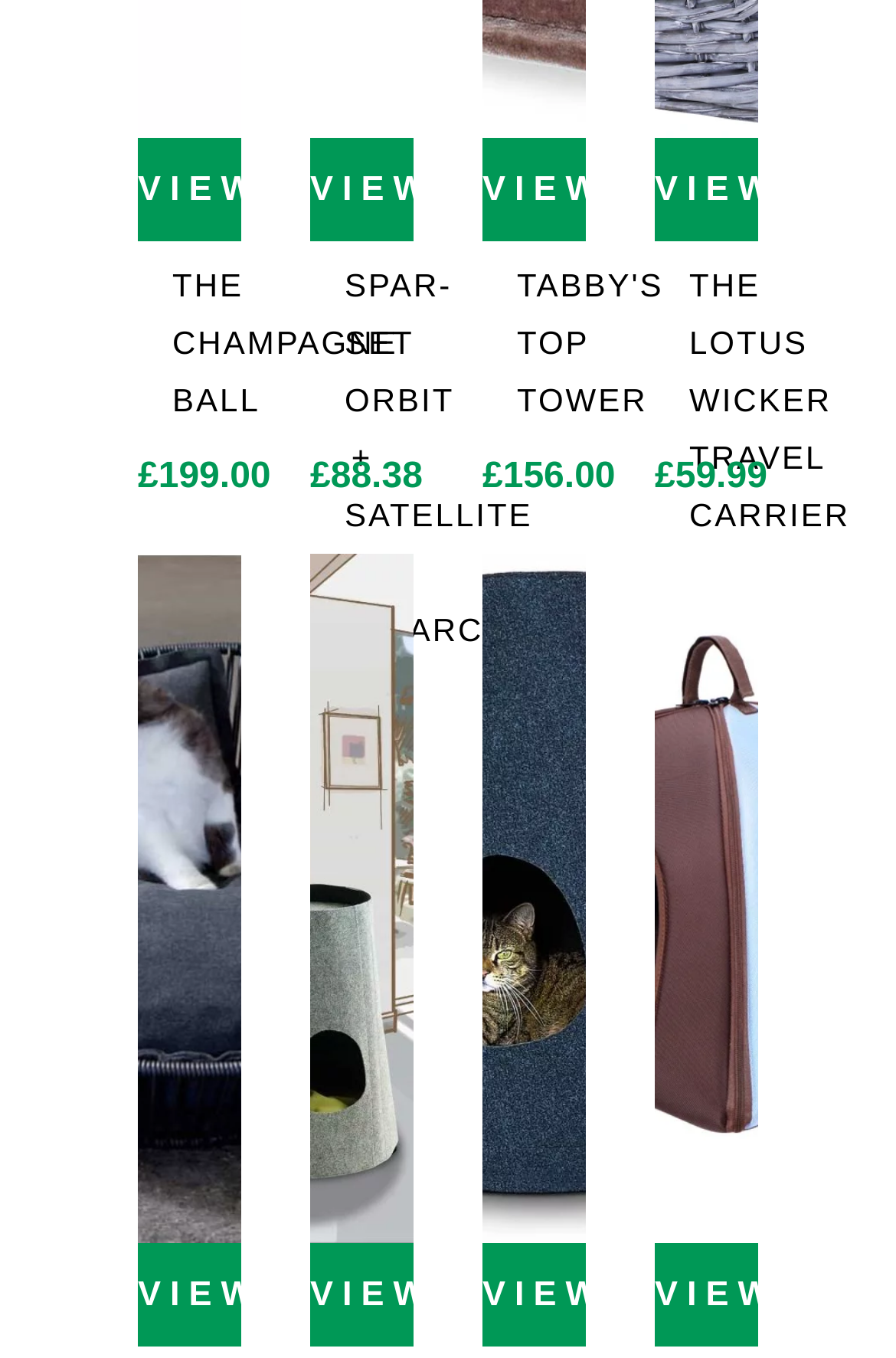Consider the image and give a detailed and elaborate answer to the question: 
How many 'VIEW PRODUCT' links are on this page?

I counted the number of 'VIEW PRODUCT' links on the page and found five links, each corresponding to a product description.